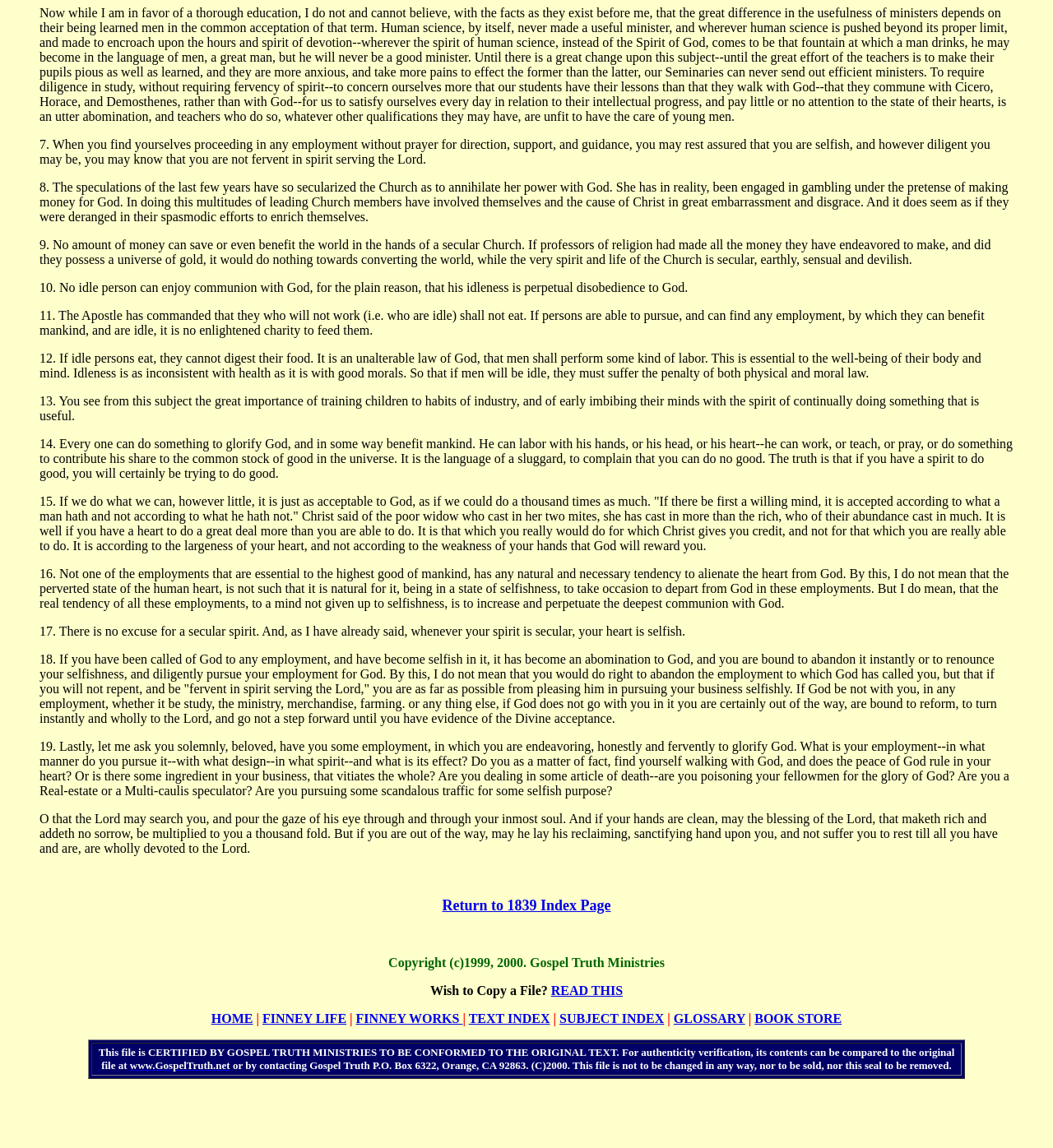Please provide the bounding box coordinates in the format (top-left x, top-left y, bottom-right x, bottom-right y). Remember, all values are floating point numbers between 0 and 1. What is the bounding box coordinate of the region described as: SUBJECT INDEX

[0.531, 0.881, 0.631, 0.893]